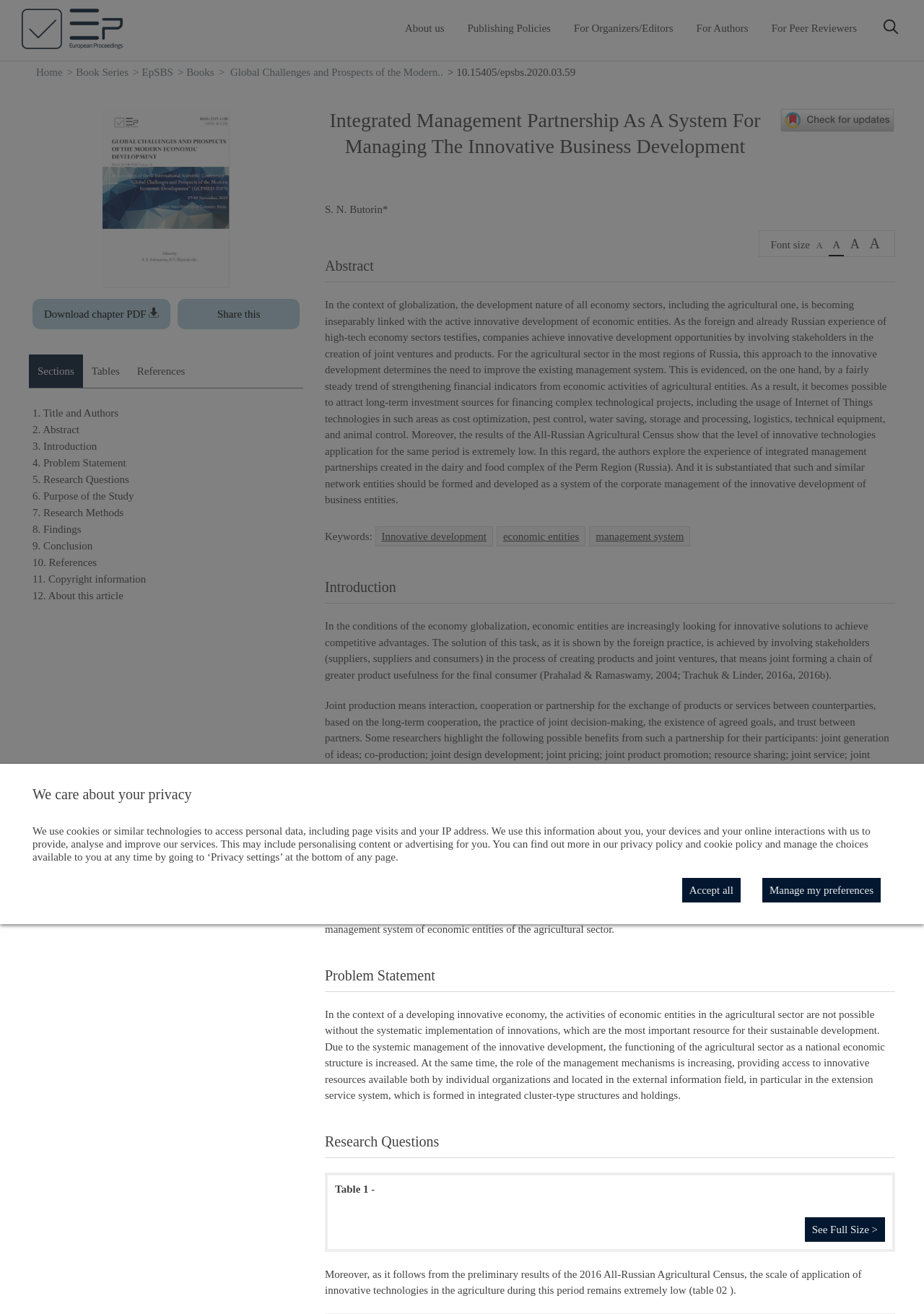What is the name of the article?
Using the image, answer in one word or phrase.

Integrated Management Partnership